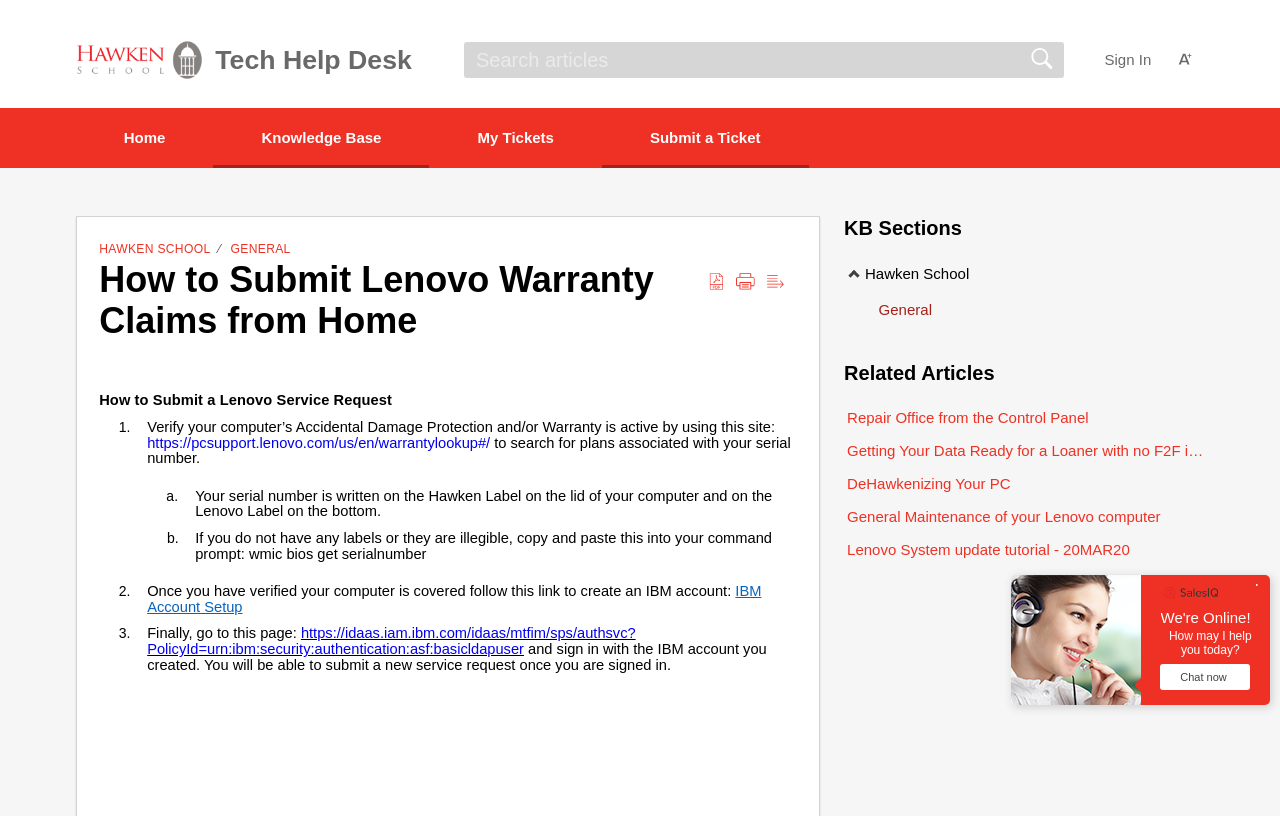Could you provide the bounding box coordinates for the portion of the screen to click to complete this instruction: "Sign In"?

[0.863, 0.059, 0.899, 0.088]